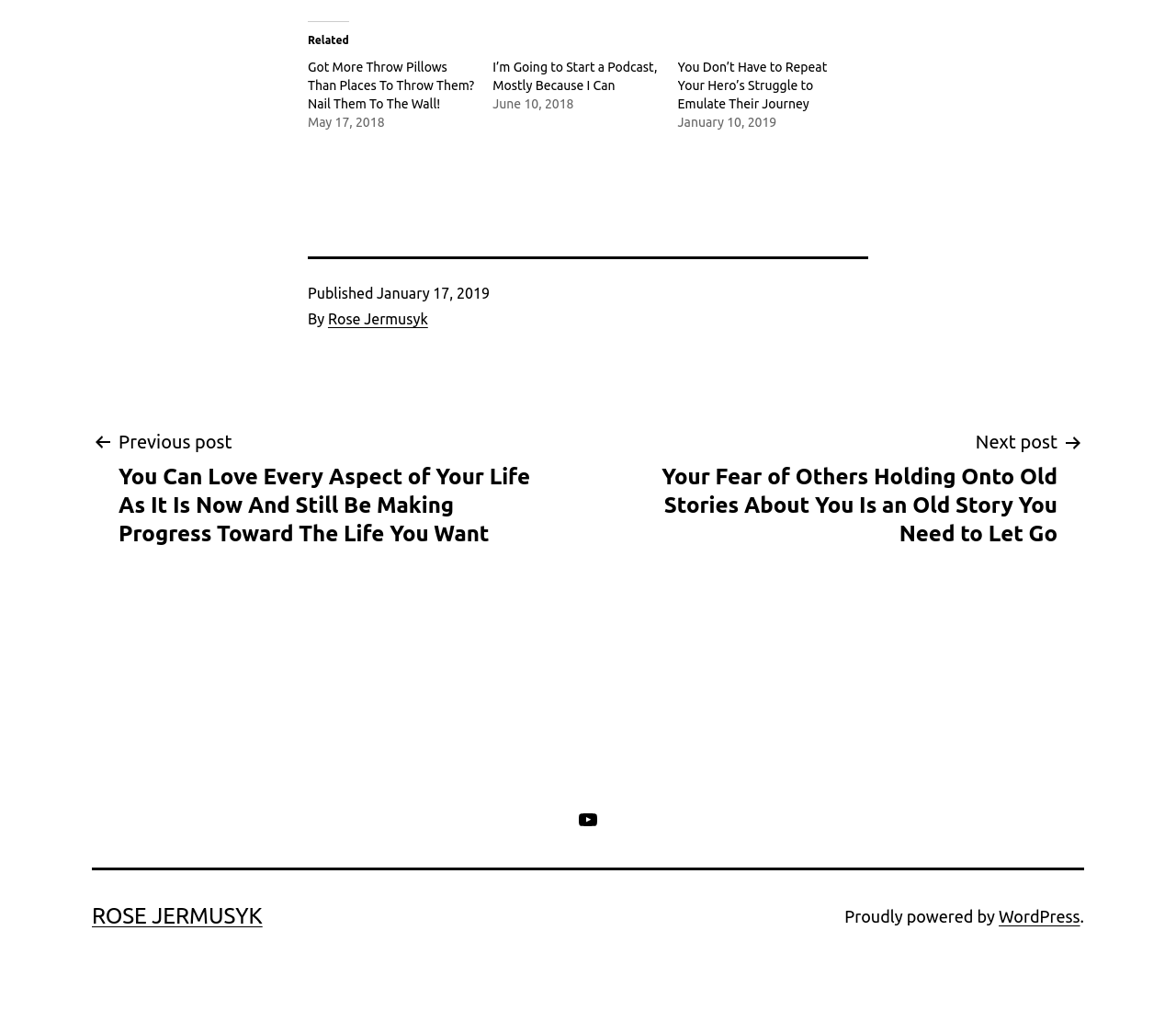Using the description "Lists & Other Tools", predict the bounding box of the relevant HTML element.

[0.52, 0.406, 0.553, 0.497]